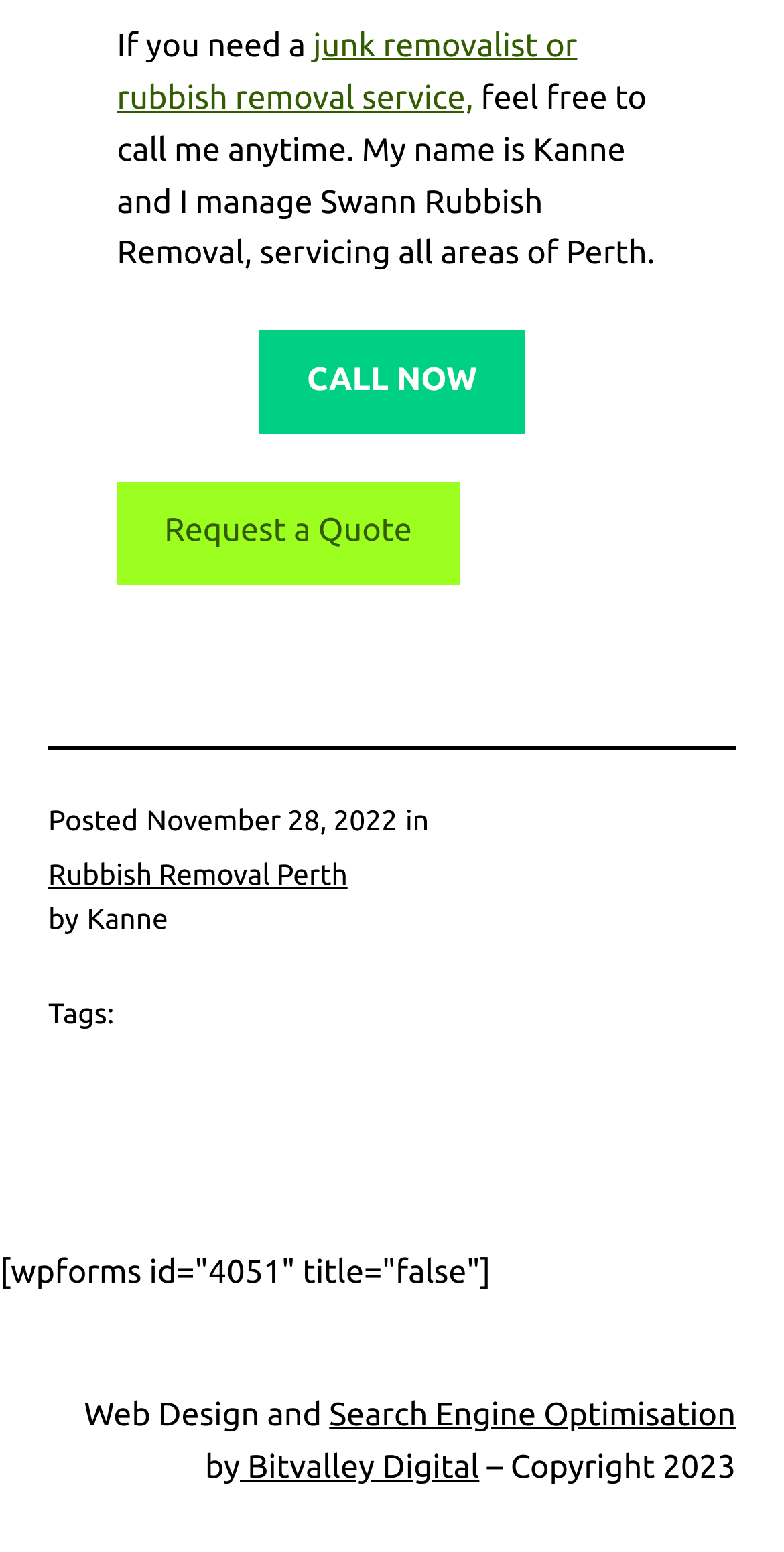What is the date of the posted article?
Kindly offer a detailed explanation using the data available in the image.

The answer can be found in the 'Posted' section of the webpage, where the date 'November 28, 2022' is mentioned.